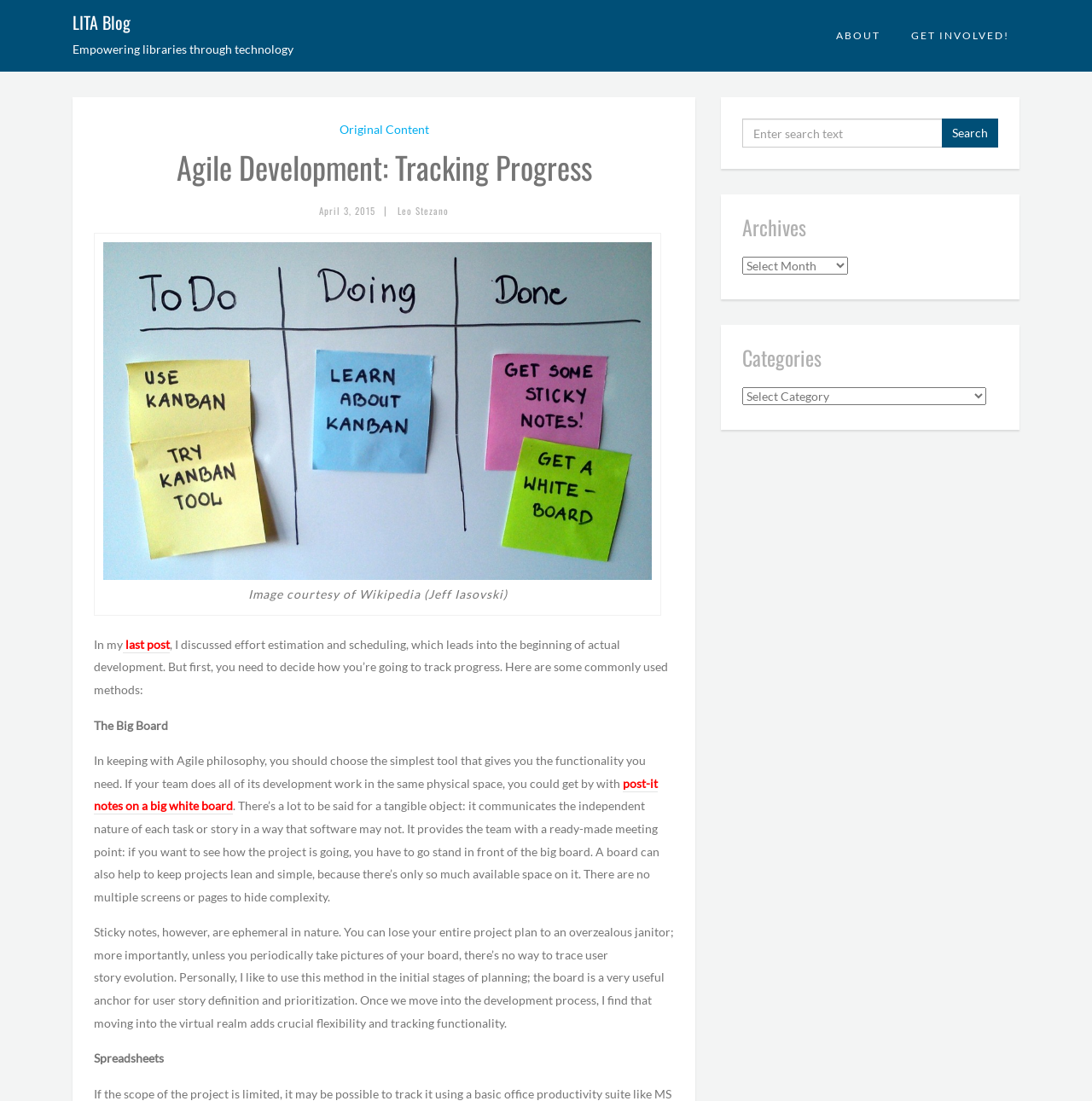Mark the bounding box of the element that matches the following description: "value="Search"".

[0.862, 0.108, 0.914, 0.134]